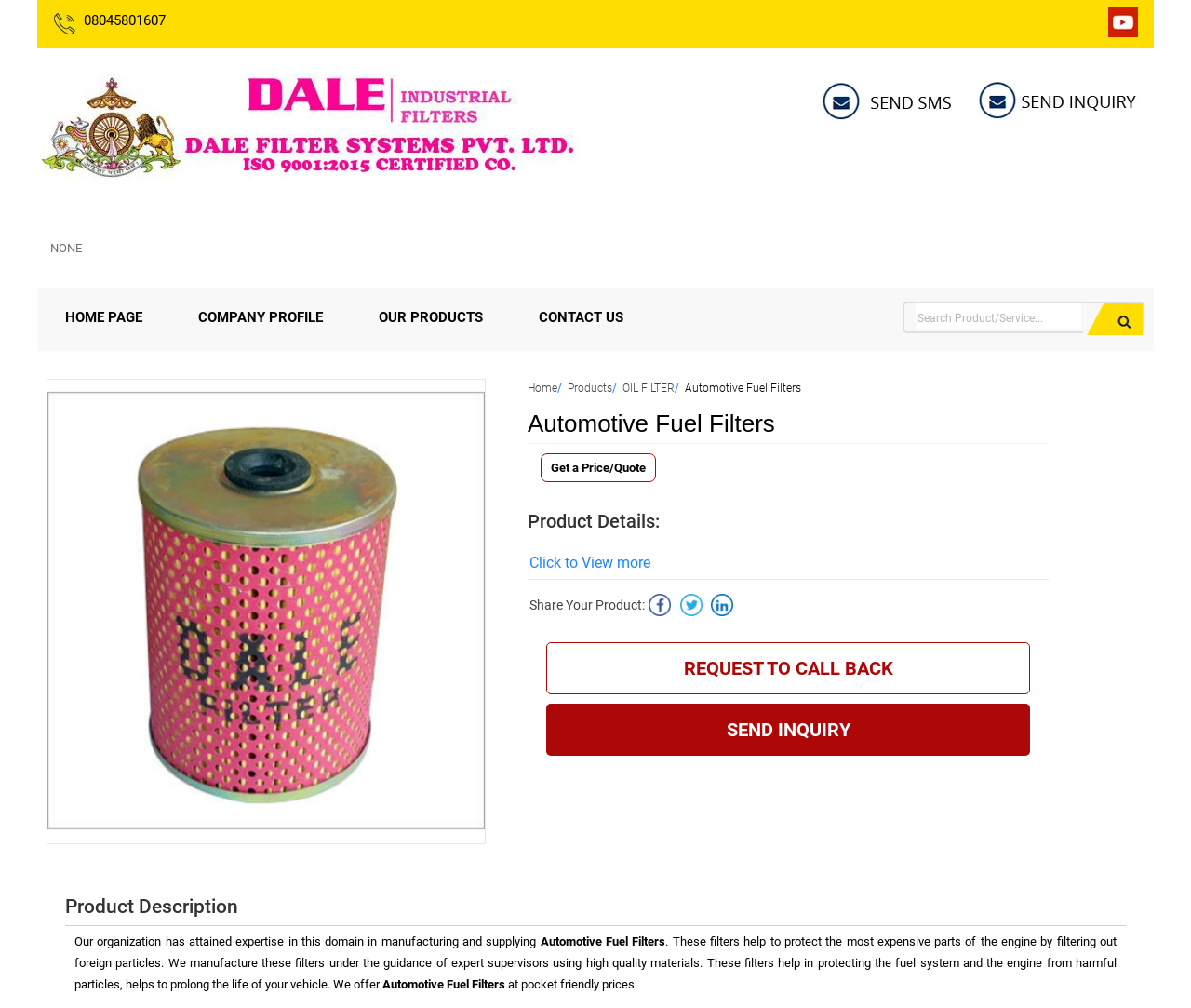Show the bounding box coordinates of the region that should be clicked to follow the instruction: "Search for a product or service."

[0.909, 0.301, 0.959, 0.332]